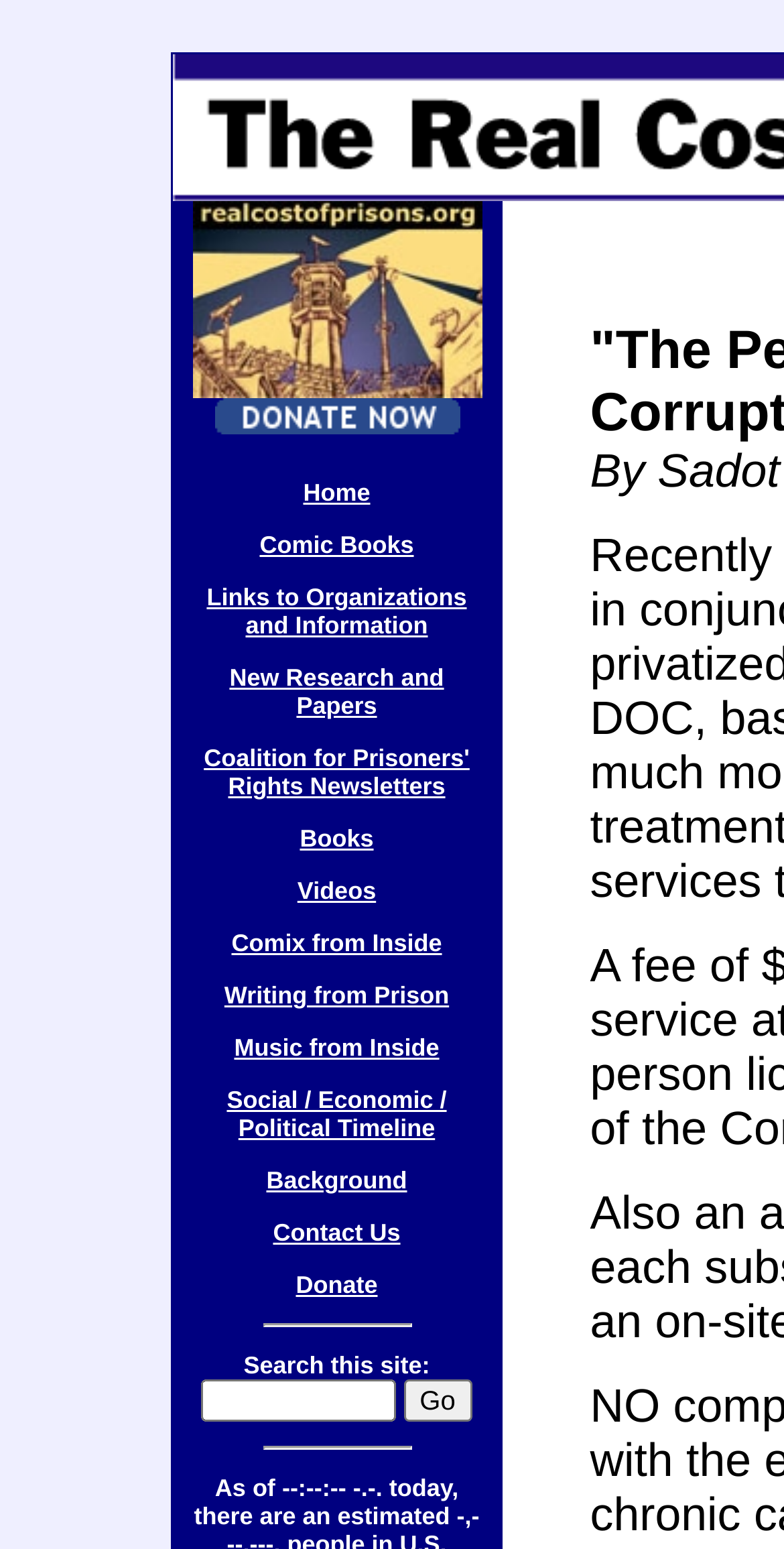Please answer the following question using a single word or phrase: 
What is the purpose of the textbox on the webpage?

Search this site